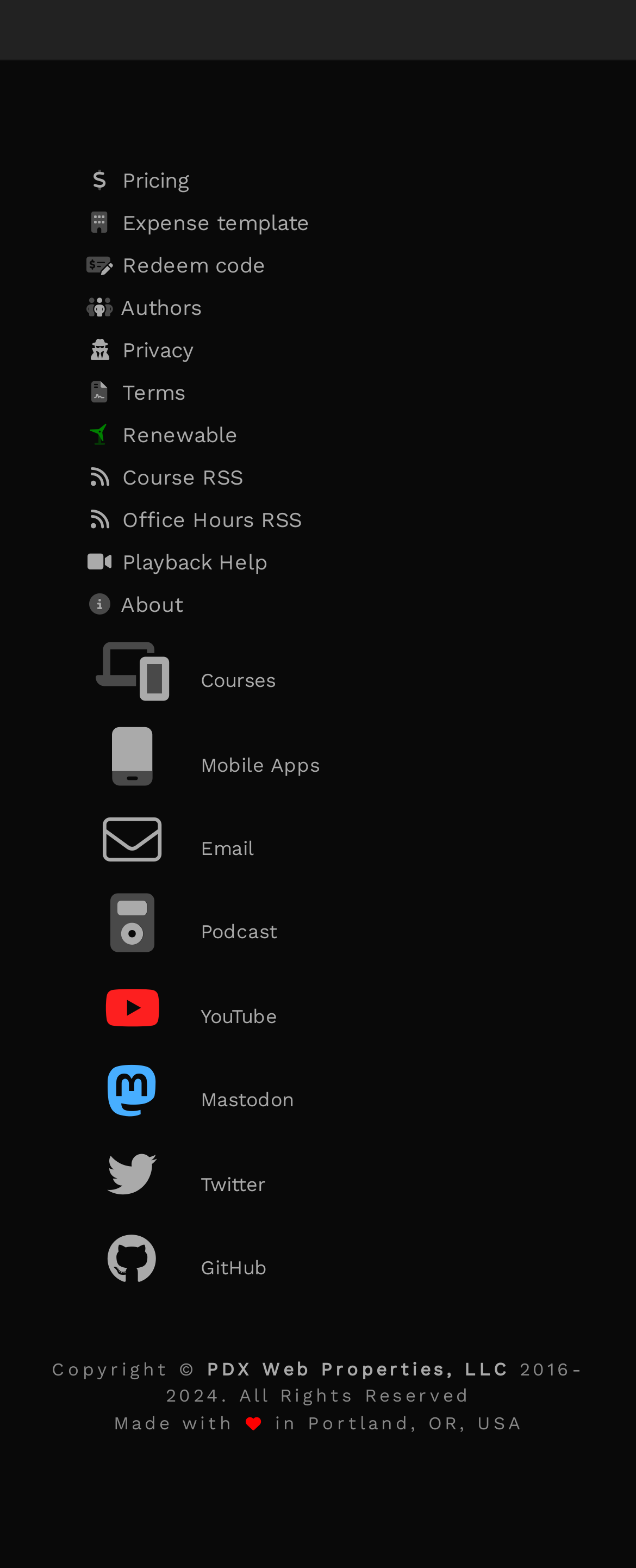Find the bounding box coordinates for the area you need to click to carry out the instruction: "Explore expense template". The coordinates should be four float numbers between 0 and 1, indicated as [left, top, right, bottom].

[0.131, 0.129, 0.869, 0.156]